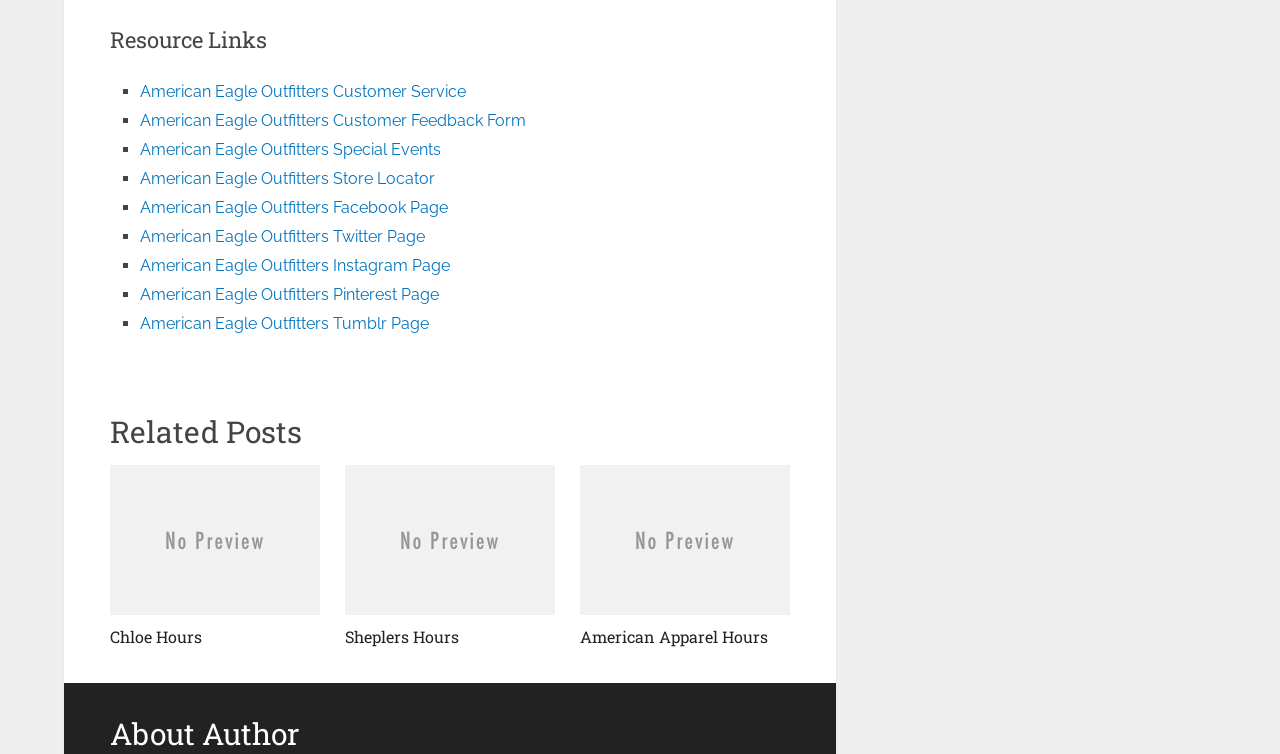Locate the bounding box coordinates of the clickable part needed for the task: "Check the 'Solaveil ST-100' link".

None